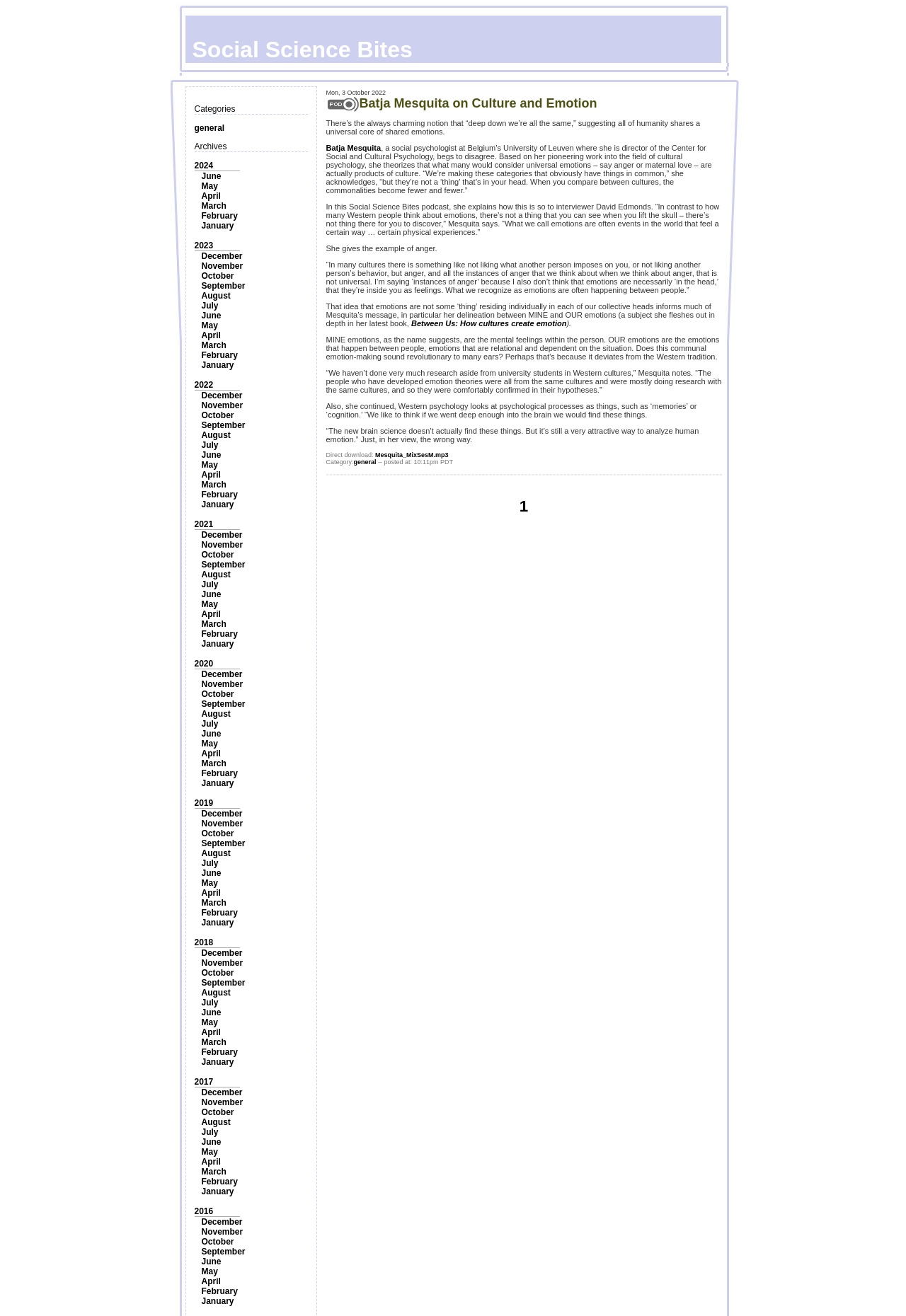Answer the question below using just one word or a short phrase: 
How many links are available under the year 2023?

12